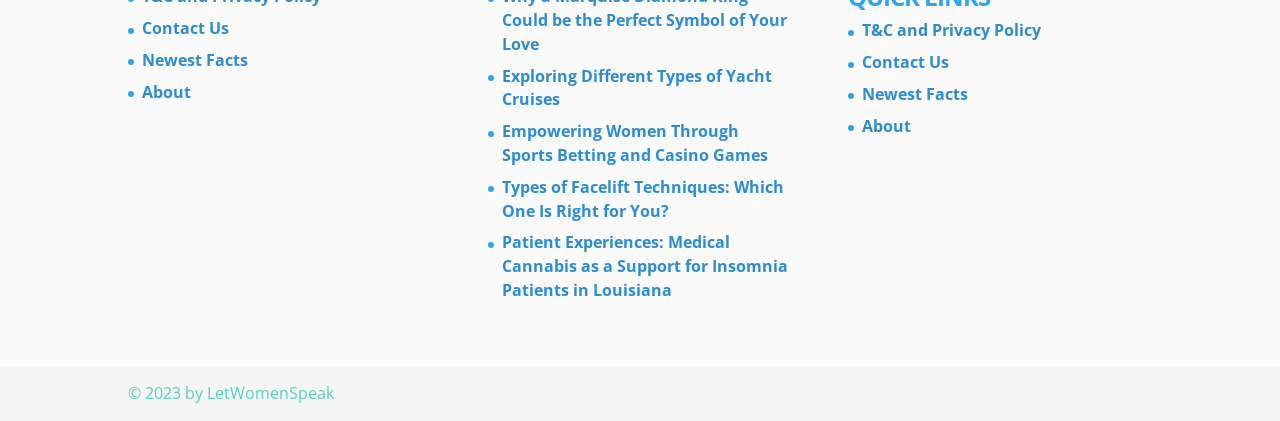Provide a brief response in the form of a single word or phrase:
How many links are in the bottom-right section?

3